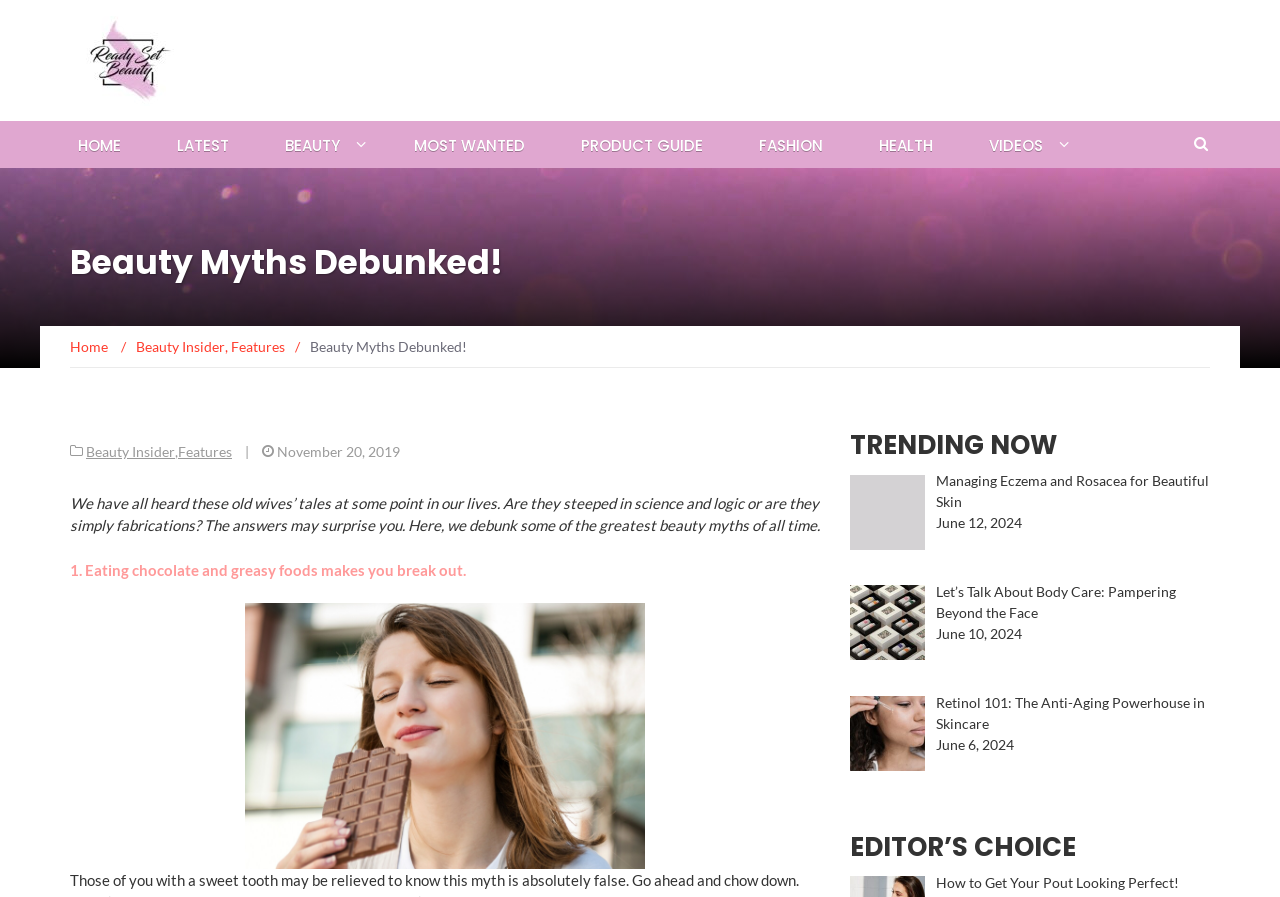Identify the bounding box coordinates of the section to be clicked to complete the task described by the following instruction: "Click on the 'Managing Eczema and Rosacea for Beautiful Skin' article". The coordinates should be four float numbers between 0 and 1, formatted as [left, top, right, bottom].

[0.731, 0.527, 0.944, 0.569]